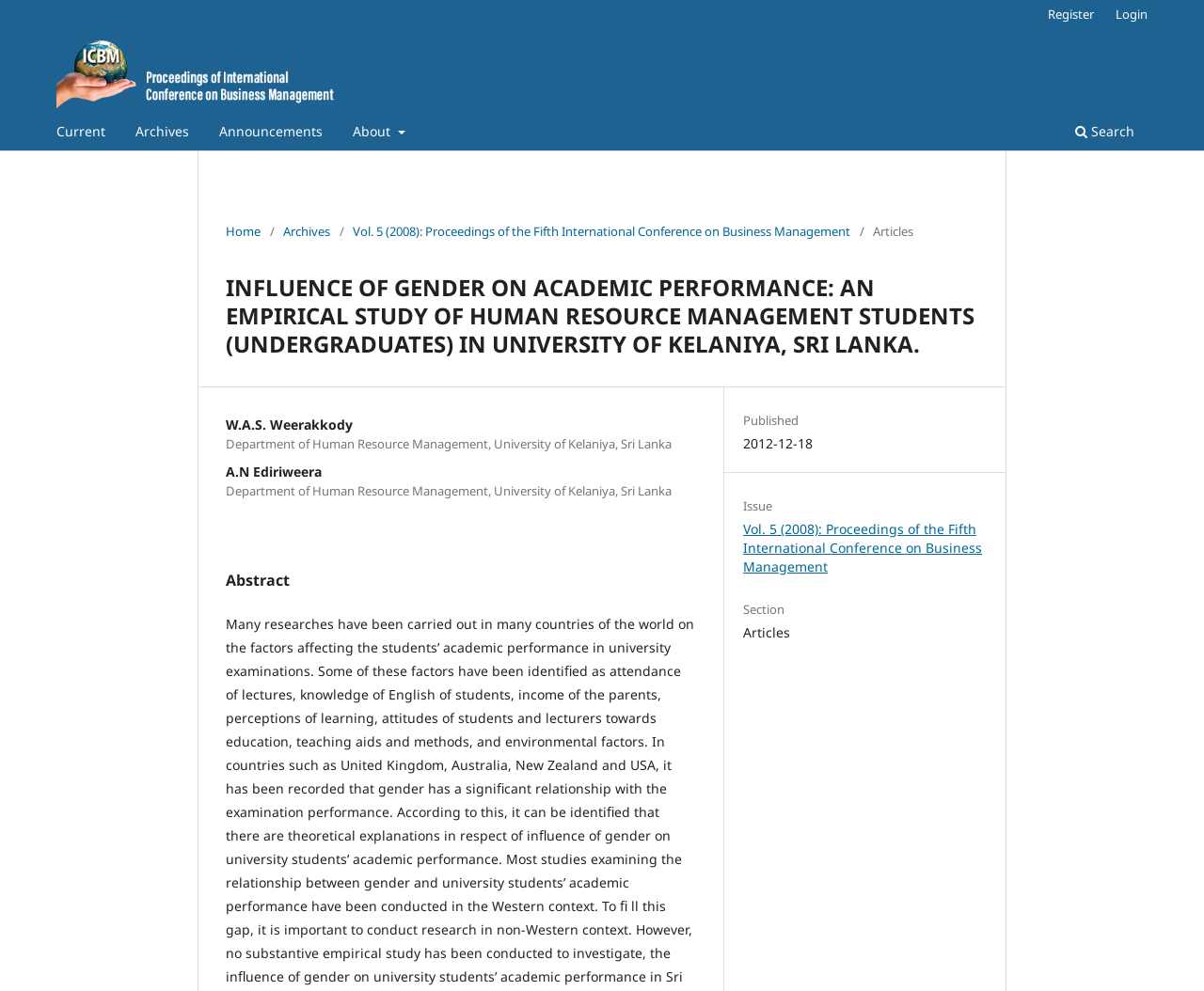What is the principal heading displayed on the webpage?

INFLUENCE OF GENDER ON ACADEMIC PERFORMANCE: AN EMPIRICAL STUDY OF HUMAN RESOURCE MANAGEMENT STUDENTS (UNDERGRADUATES) IN UNIVERSITY OF KELANIYA, SRI LANKA.